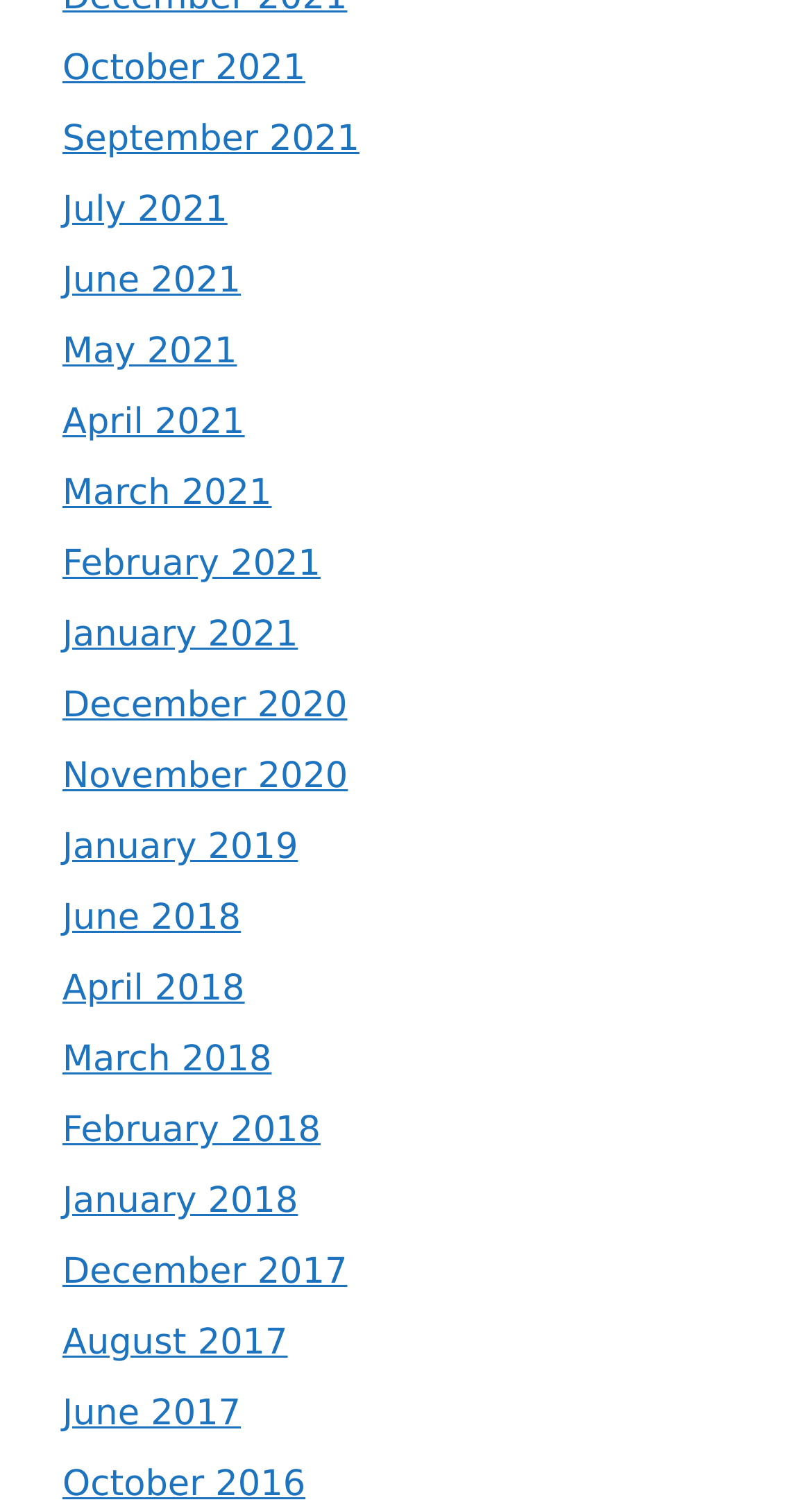How many months are listed on the webpage?
Give a thorough and detailed response to the question.

I counted the number of links on the webpage, each representing a month, and found 21 links ranging from October 2021 to October 2016.